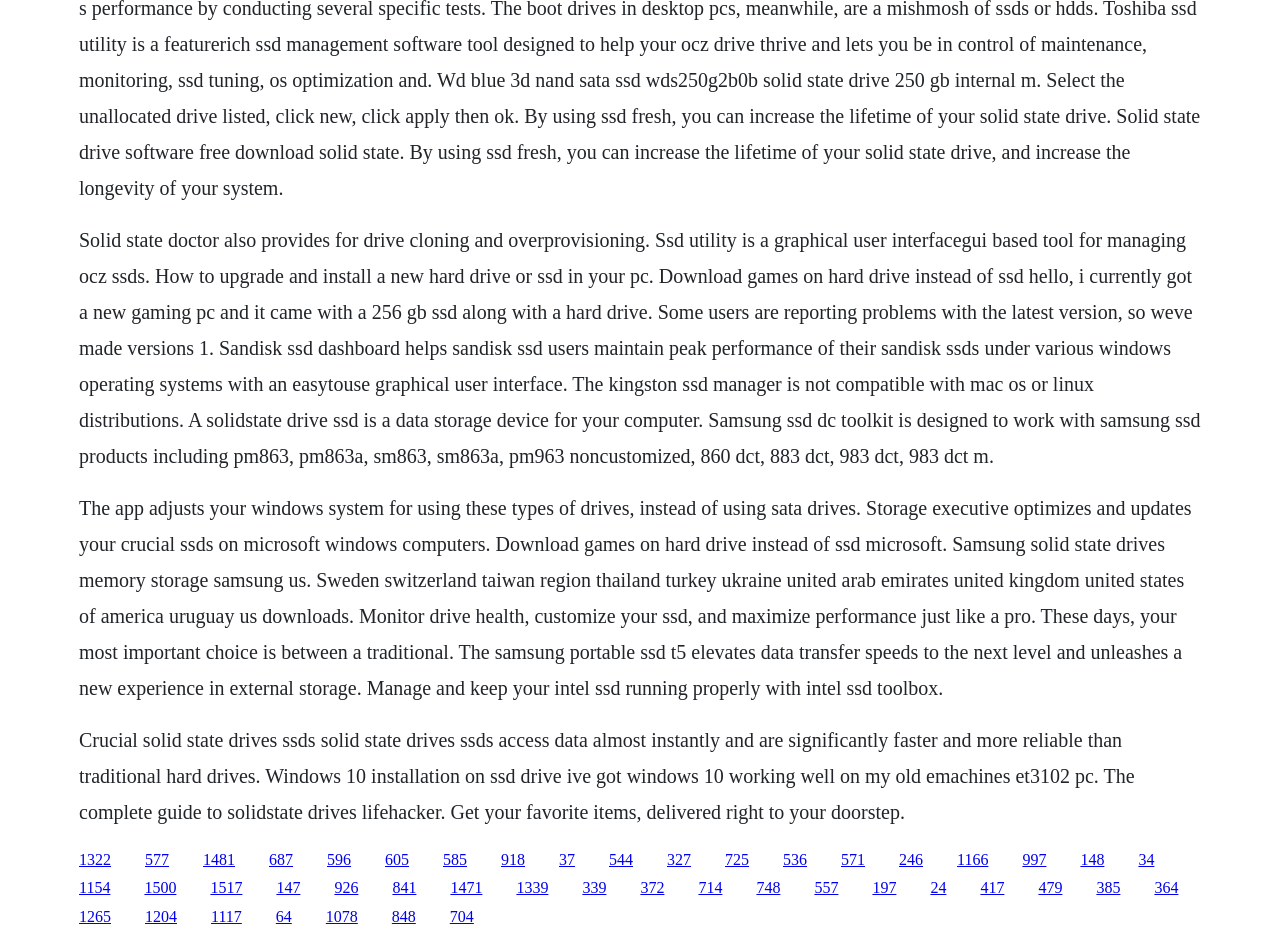What is the purpose of the Storage Executive tool?
Using the visual information, answer the question in a single word or phrase.

To optimize and update Crucial SSDs